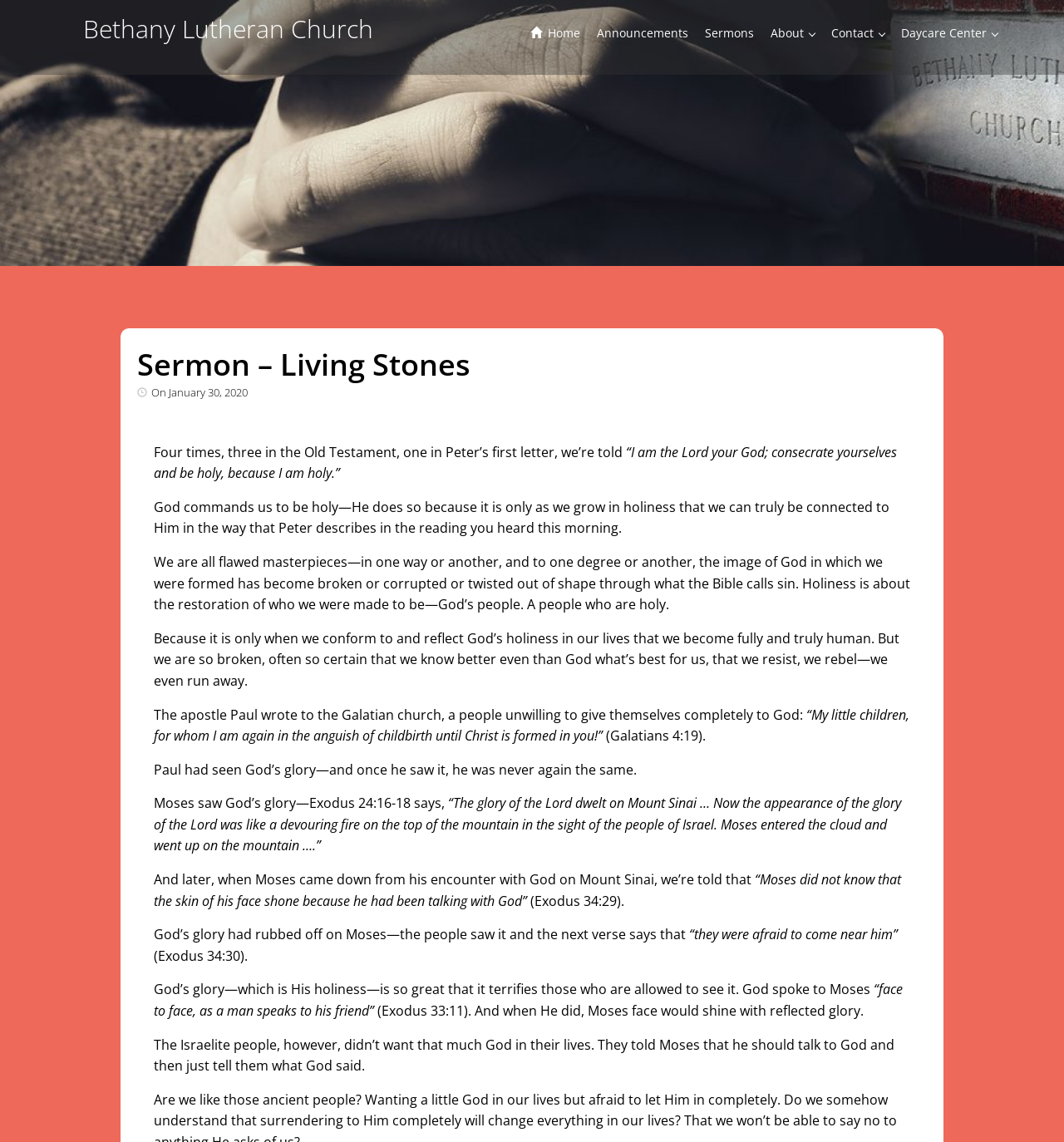Summarize the webpage with intricate details.

The webpage is about a sermon titled "Living Stones" from Bethany Lutheran Church. At the top, there is a navigation menu with links to "Home", "Announcements", "Sermons", and buttons to "About", "Contact", and "Daycare Center". 

Below the navigation menu, there is a header section with the title "Sermon – Living Stones" and a date "January 30, 2020". 

The main content of the sermon is divided into several paragraphs. The text discusses the concept of holiness, quoting from the Bible, and explaining how God commands us to be holy. It also talks about how we are flawed and broken, and how holiness is about the restoration of who we were made to be. The sermon also references the apostle Paul and Moses, describing their encounters with God's glory.

The text is presented in a clear and organized manner, with each paragraph building on the previous one to convey the message of the sermon.